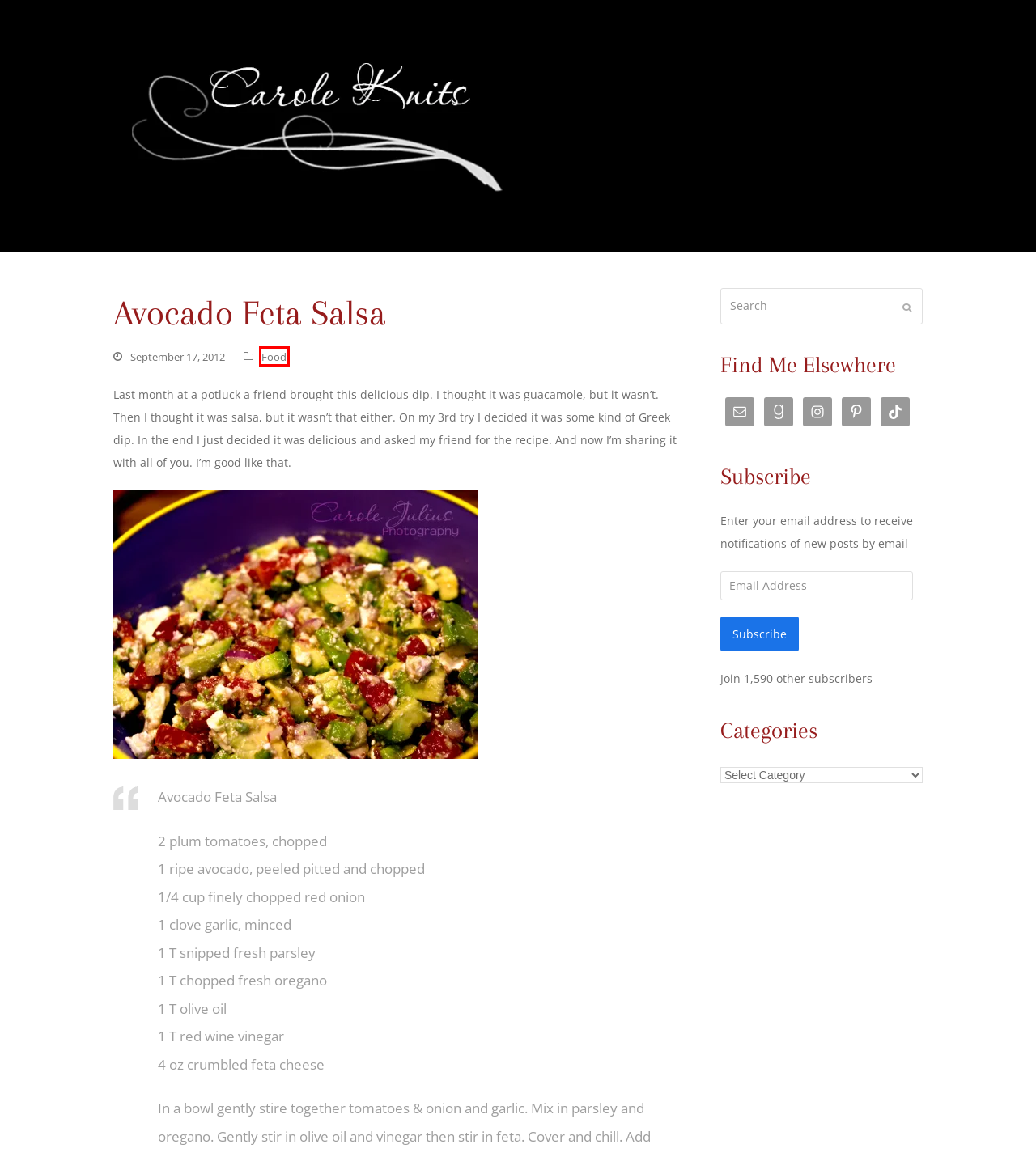Examine the screenshot of a webpage with a red bounding box around a UI element. Select the most accurate webpage description that corresponds to the new page after clicking the highlighted element. Here are the choices:
A. Bay State Reader's Advisory – Suggestions from a Massachusetts Librarian
B. 非凡娱乐网站 - 非凡娱乐彩票 - 安全信誉导航
C. Chicken Pot Pies – Carole Knits
D. Carole Knits – It's not really about knitting . . .
E. Food – Carole Knits
F. Homemade Ravioli – Carole Knits
G. PomoGolightly.com - Situs Berita Informasi Viral Tentang Judi Live Casino Indonesia
H. Treat Yo’Self – Carole Knits

E